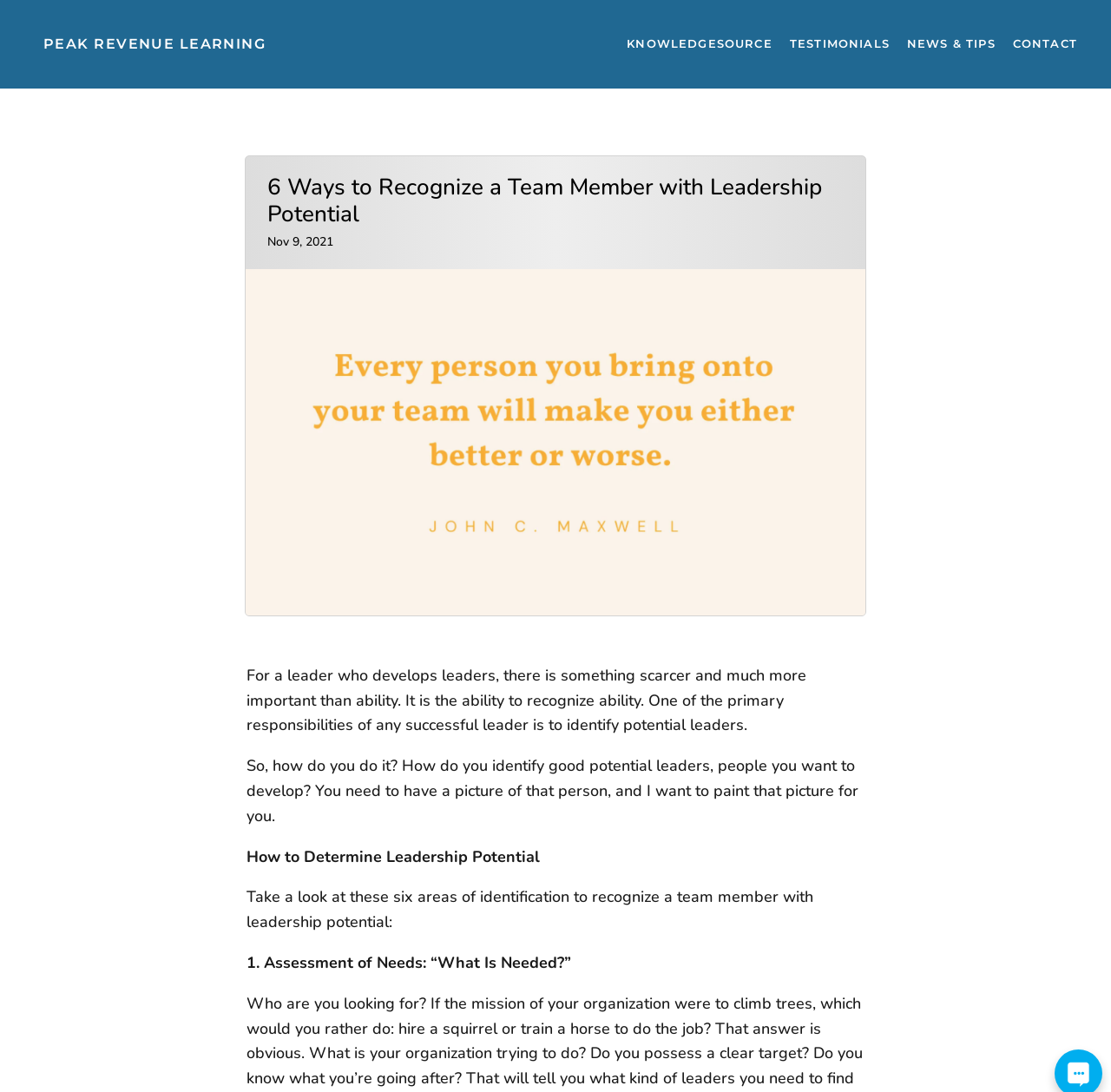Generate a thorough explanation of the webpage's elements.

The webpage is about recognizing leadership potential in team members, with a focus on the importance of identifying and developing leaders. At the top left of the page, there is a heading "PEAK REVENUE LEARNING" with a link to the same name. To the right of this heading, there are four more links: "KNOWLEDGESOURCE", "TESTIMONIALS", "NEWS & TIPS", and "CONTACT", which are aligned horizontally.

Below the links, there is a larger heading "6 Ways to Recognize a Team Member with Leadership Potential" centered on the page. Underneath this heading, there is a date "Nov 9, 2021" and an image that takes up most of the width of the page. The image has a quote "Every person you bring onto your team will make you either better or worse."

Below the image, there are several paragraphs of text. The first paragraph discusses the importance of recognizing ability in leaders, and the primary responsibility of successful leaders to identify potential leaders. The second paragraph asks how to identify good potential leaders and introduces the idea of painting a picture of what that person looks like.

The next section is headed "How to Determine Leadership Potential" and introduces six areas of identification to recognize a team member with leadership potential. The first area is "Assessment of Needs: “What Is Needed?”", which is the only one listed on this page.